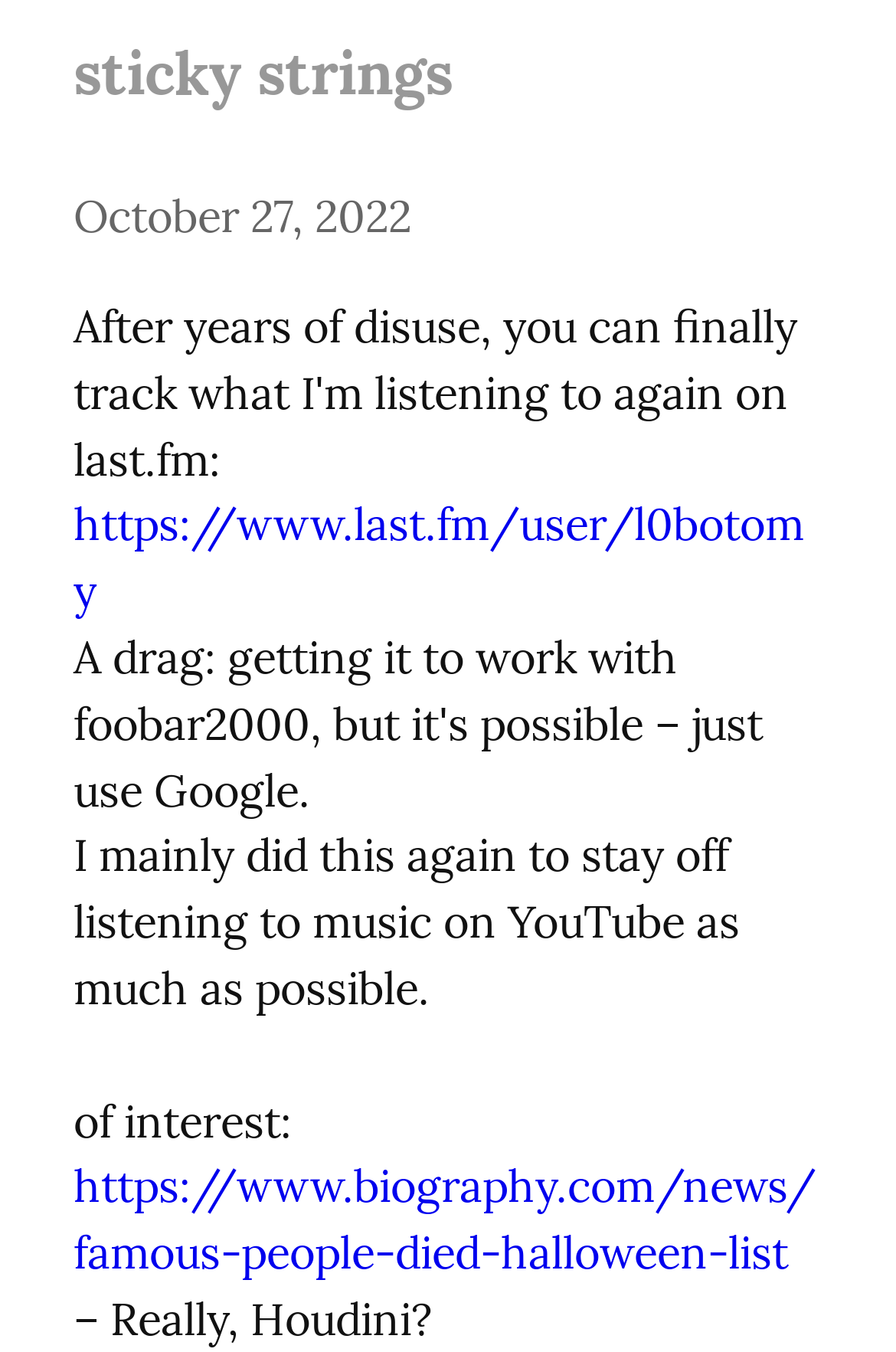What is the name of the blog post author mentioned on the webpage?
Offer a detailed and full explanation in response to the question.

The name is mentioned in a static text element, which is a child of the root element, and has a bounding box with y1 and y2 coordinates indicating its vertical position on the webpage, and is associated with a blog post.